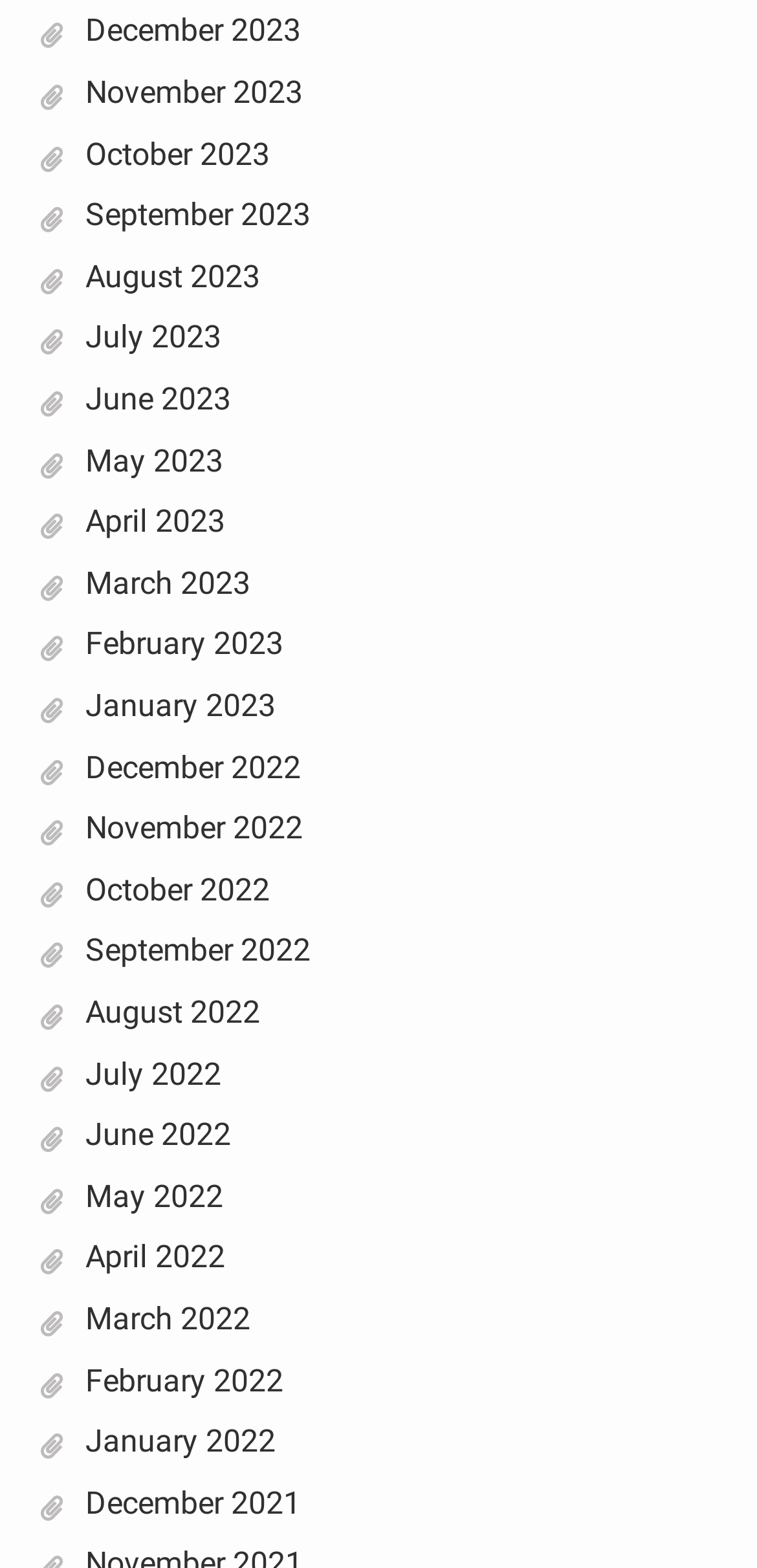How many years are represented in the list of months?
Based on the content of the image, thoroughly explain and answer the question.

I can examine the list of links and see that there are three years represented: 2021, 2022, and 2023. Each year has 12 months listed.